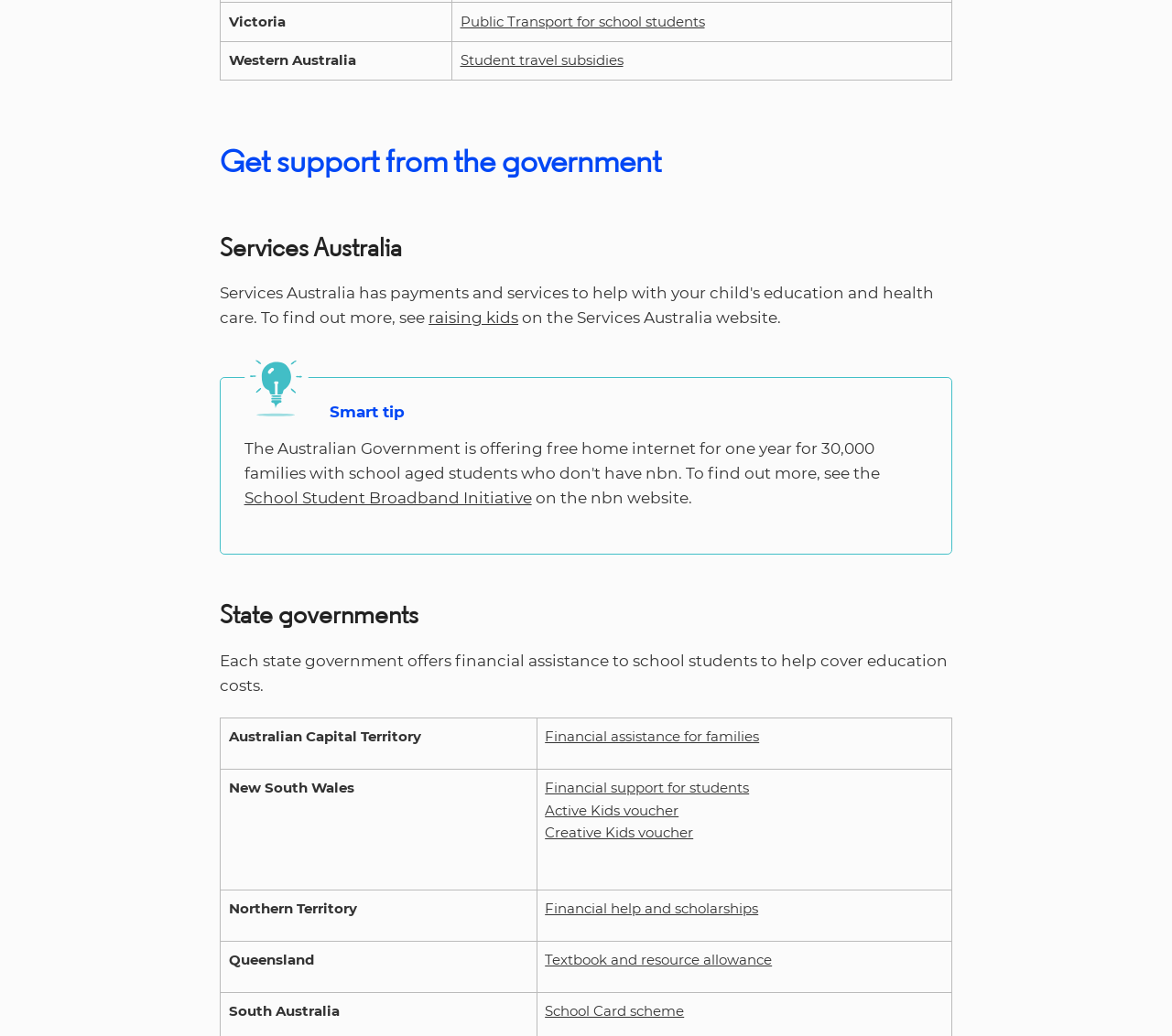Determine the coordinates of the bounding box that should be clicked to complete the instruction: "Click on Public Transport for school students". The coordinates should be represented by four float numbers between 0 and 1: [left, top, right, bottom].

[0.393, 0.012, 0.601, 0.029]